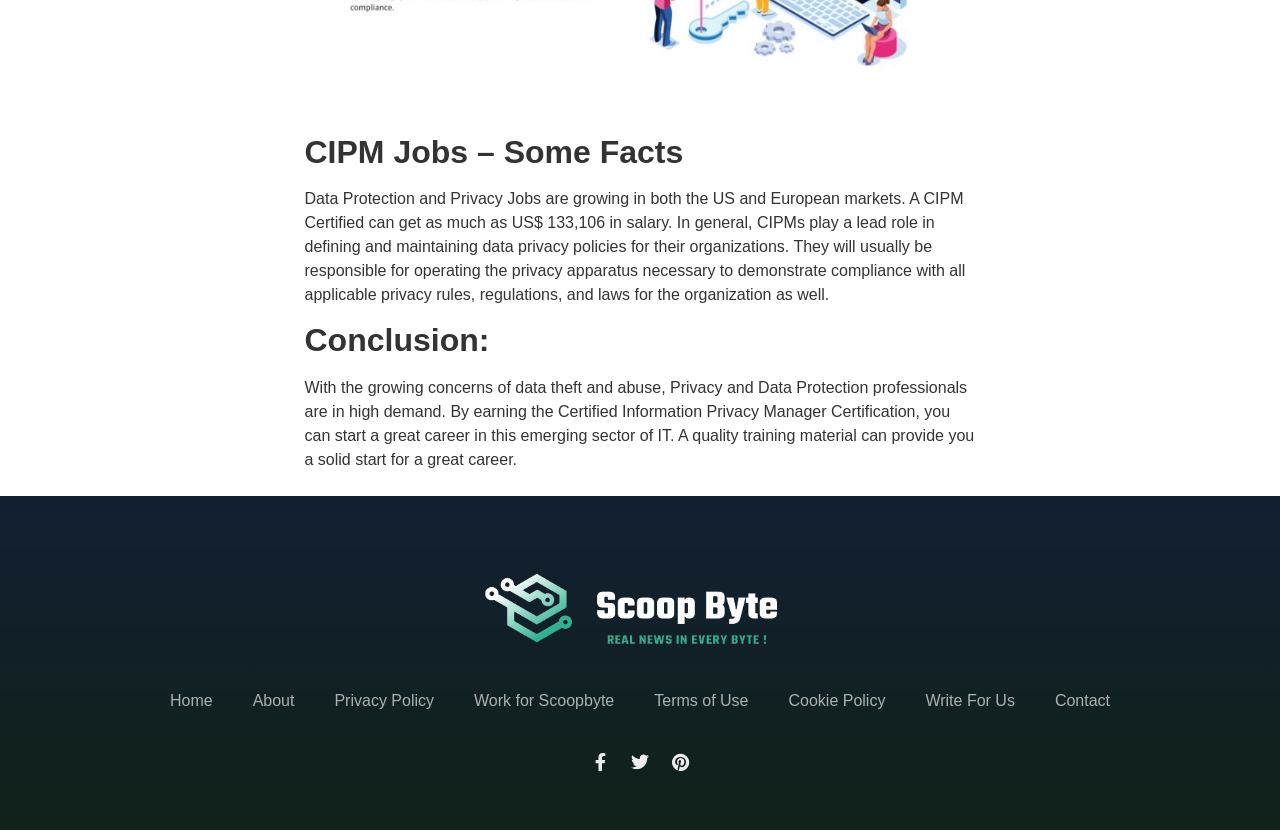Please pinpoint the bounding box coordinates for the region I should click to adhere to this instruction: "Read Privacy Policy".

[0.246, 0.817, 0.355, 0.873]